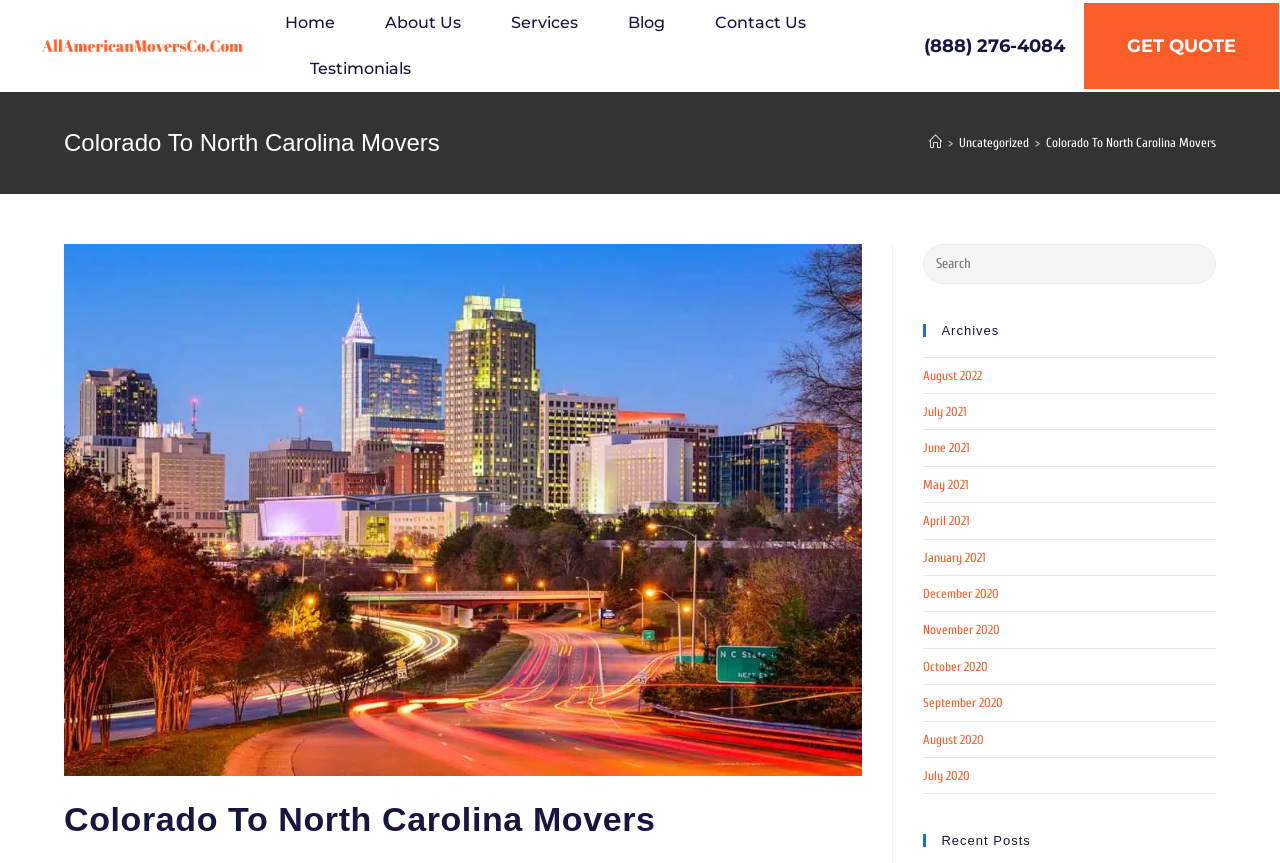Show the bounding box coordinates for the HTML element as described: "Services".

[0.399, 0.0, 0.452, 0.053]